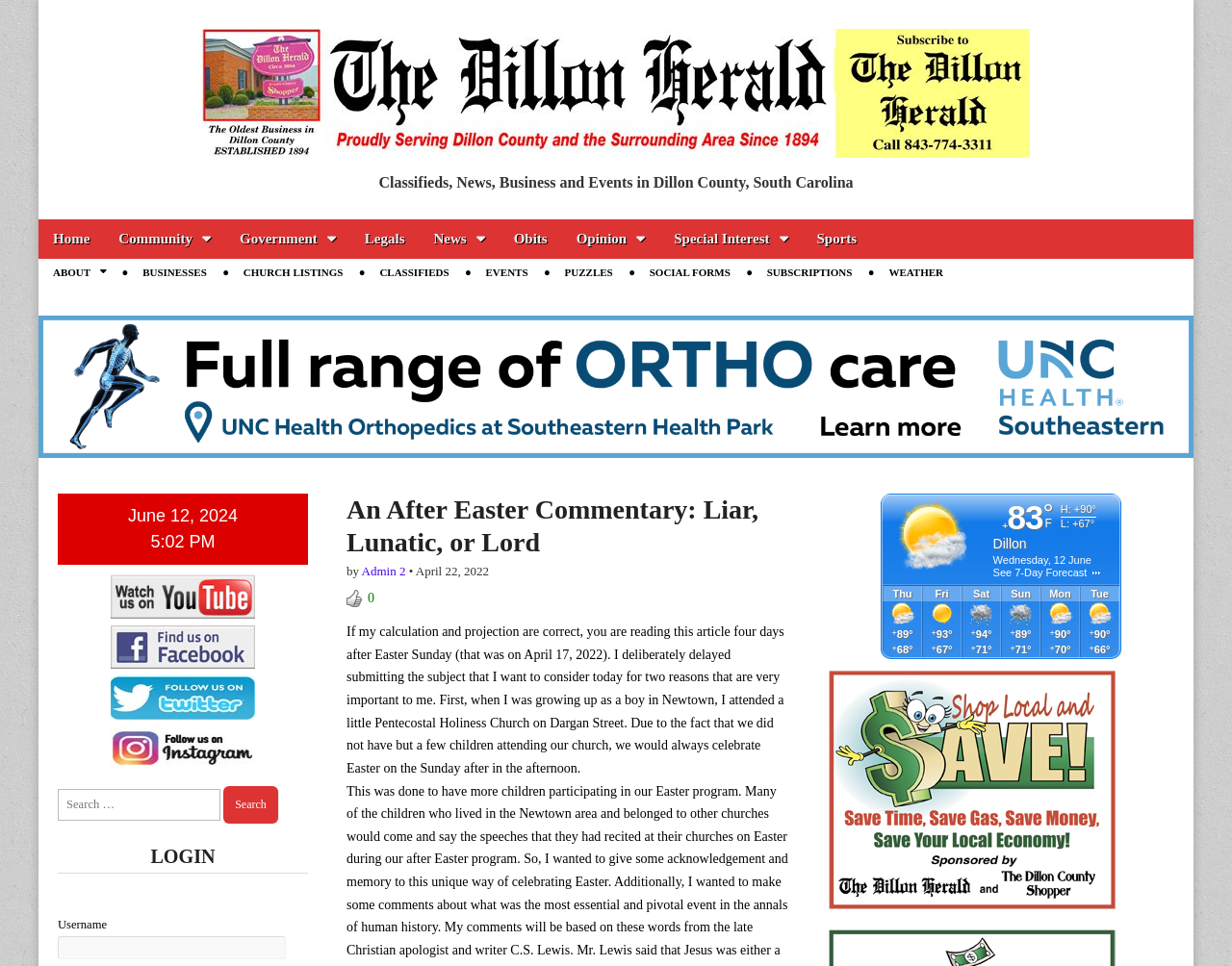Given the element description aria-label="Ortho_Full Range of Care_digital ads_728x90px", predict the bounding box coordinates for the UI element in the webpage screenshot. The format should be (top-left x, top-left y, bottom-right x, bottom-right y), and the values should be between 0 and 1.

[0.031, 0.462, 0.969, 0.477]